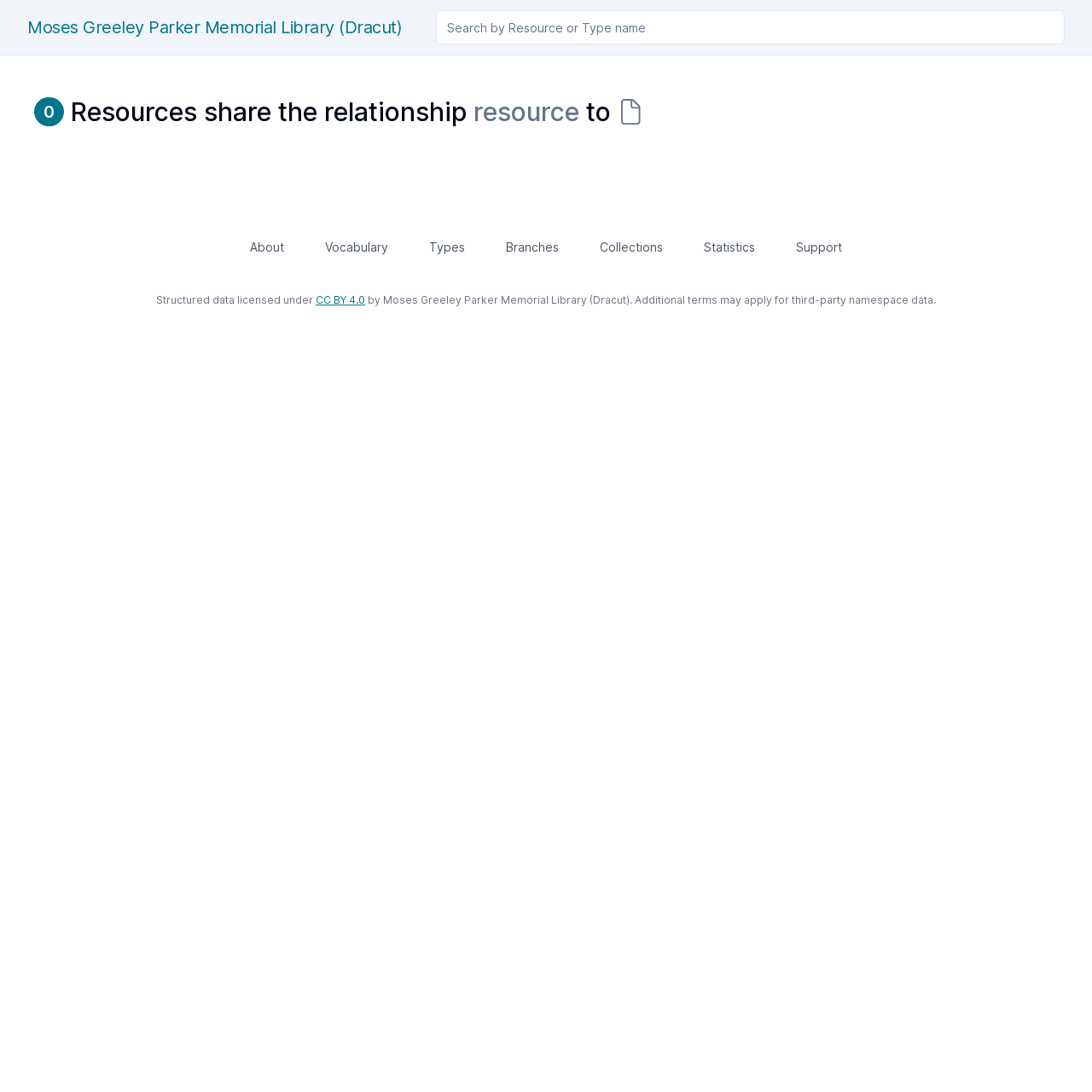Please determine the bounding box coordinates of the area that needs to be clicked to complete this task: 'Visit Moses Greeley Parker Memorial Library'. The coordinates must be four float numbers between 0 and 1, formatted as [left, top, right, bottom].

[0.025, 0.016, 0.368, 0.034]